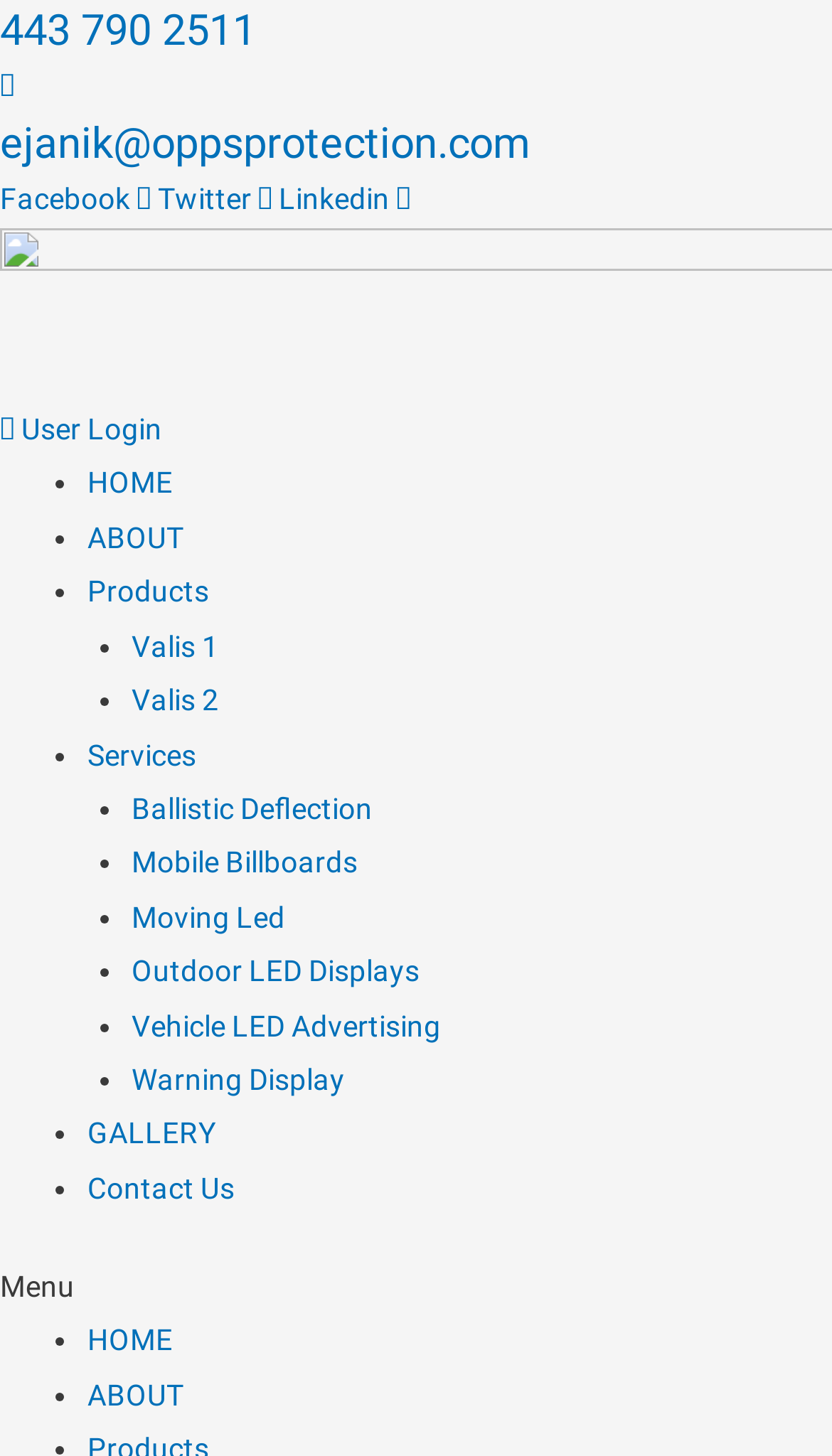Give an in-depth explanation of the webpage layout and content.

The webpage is an archive page for LED displays from OPPS Technologies. At the top, there is a heading with the title "443 790 2511" and a link with the same text. Below this, there is a link with no text and a heading with the email address "ejanik@oppsprotection.com" and a link with the same text.

On the top-right corner, there are social media links, including Facebook, Twitter, and Linkedin. Below these, there is a user login button. 

The main navigation menu is located below the social media links, with a list of links including "HOME", "ABOUT", "Products", "Services", "GALLERY", and "Contact Us". Each link is preceded by a bullet point. The "Products" and "Services" links have dropdown menus with additional links, including "Valis 1", "Valis 2", "Ballistic Deflection", "Mobile Billboards", "Moving Led", "Outdoor LED Displays", "Vehicle LED Advertising", and "Warning Display". 

At the very bottom of the page, there is a menu toggle button and duplicate links for "HOME" and "ABOUT", which are currently hidden.